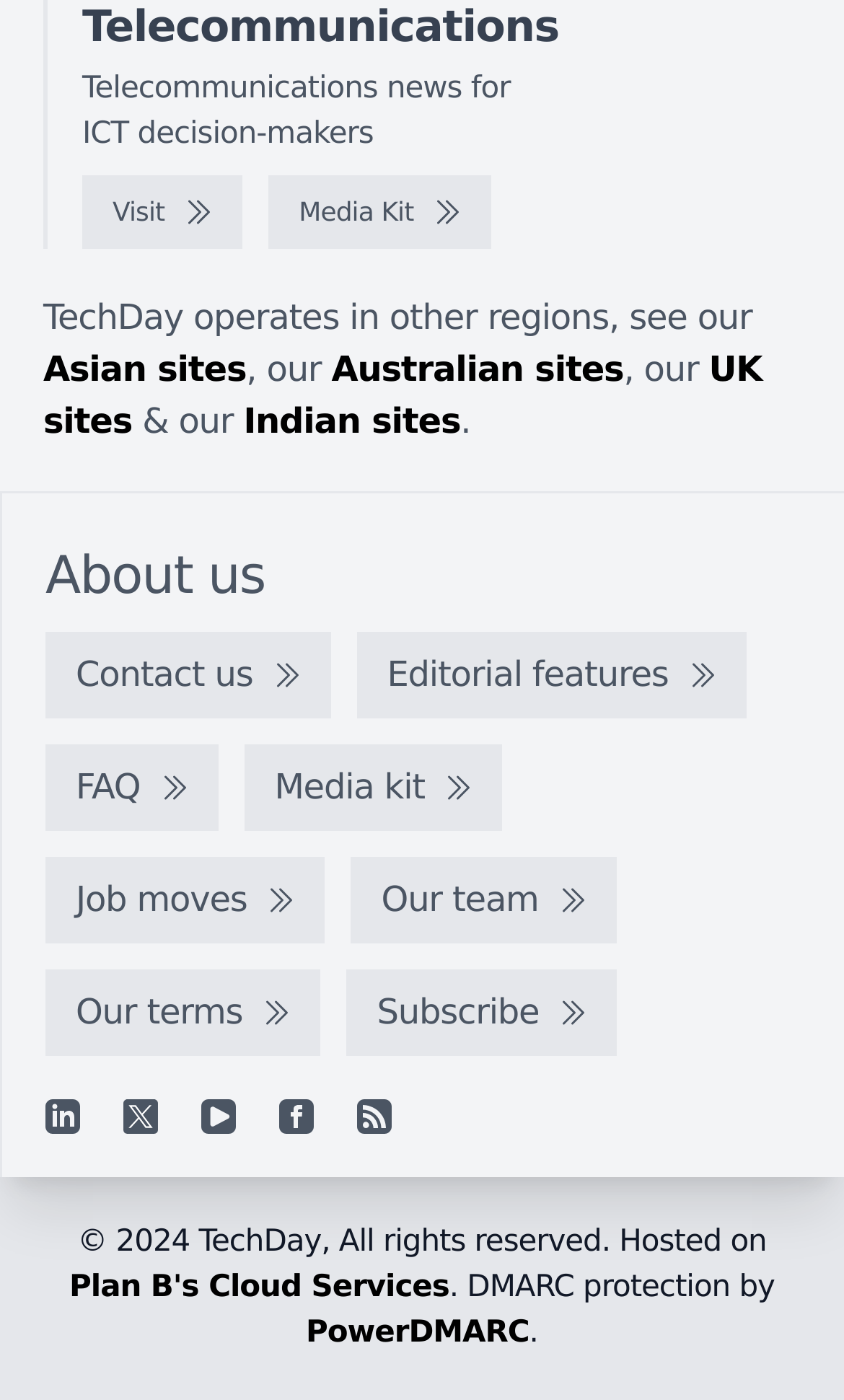Bounding box coordinates must be specified in the format (top-left x, top-left y, bottom-right x, bottom-right y). All values should be floating point numbers between 0 and 1. What are the bounding box coordinates of the UI element described as: .st0{stroke:#FFFFFF;stroke-miterlimit:10;} .st1{fill:#FFFFFF;}

[0.146, 0.786, 0.187, 0.811]